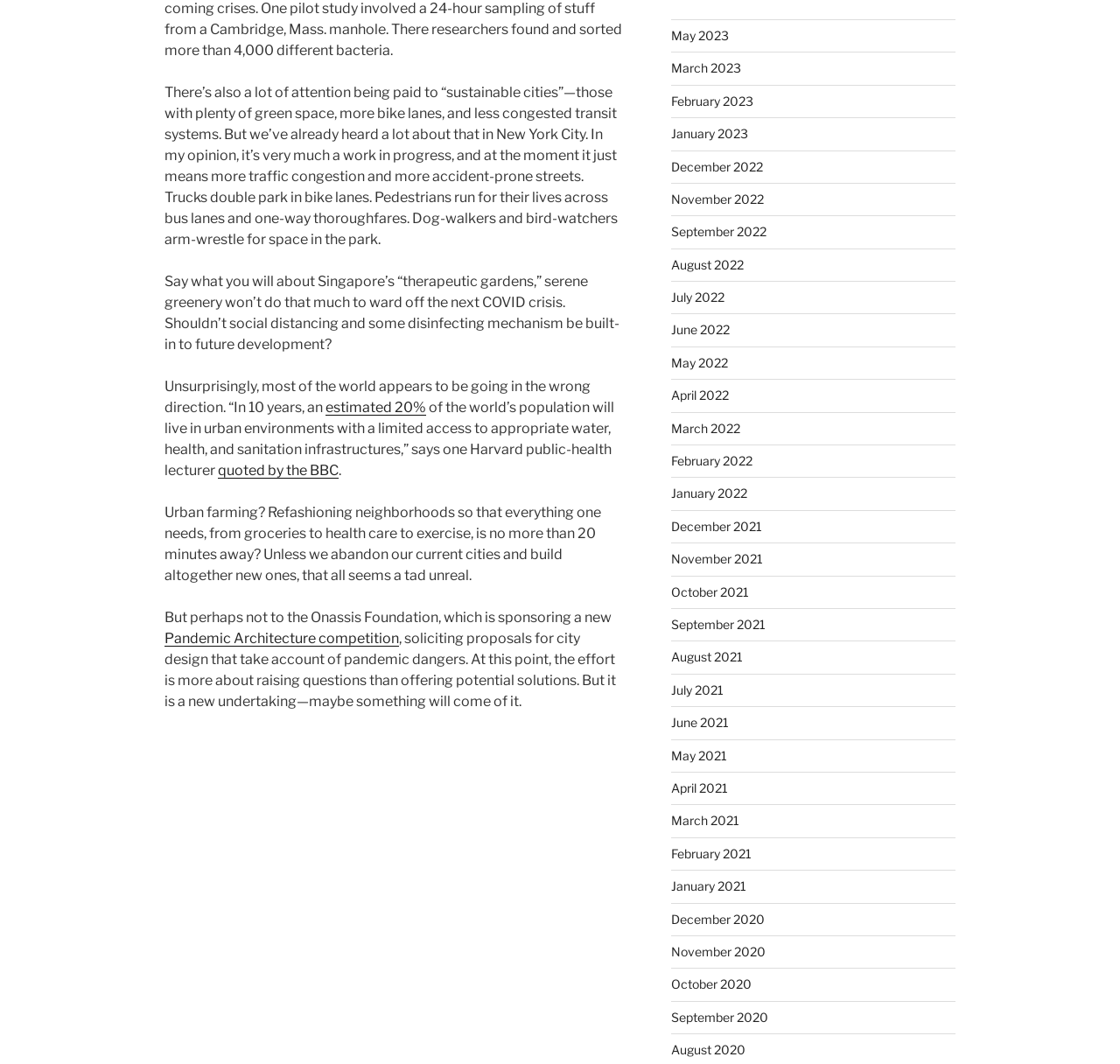How many months are listed as links on the webpage?
Please provide a single word or phrase as your answer based on the image.

24